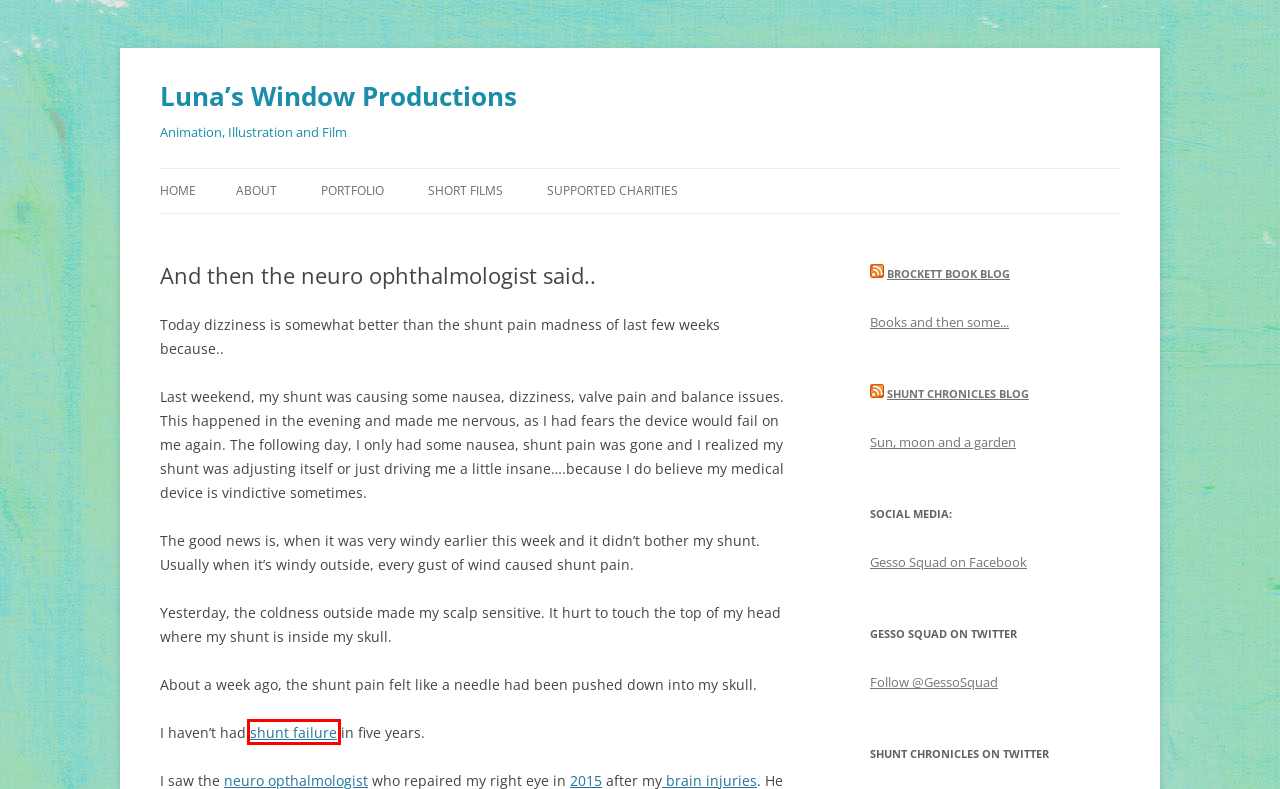You are provided with a screenshot of a webpage that has a red bounding box highlighting a UI element. Choose the most accurate webpage description that matches the new webpage after clicking the highlighted element. Here are your choices:
A. Supported Charities | Luna’s Window Productions
B. Luna’s Window Productions | Animation, Illustration and Film
C. About | Luna’s Window Productions
D. stroke | Luna’s Window Productions
E. Portfolio | Luna’s Window Productions
F. chronic illness | Luna’s Window Productions
G. Shunt Malfunctions
H. Short Films | Luna’s Window Productions

G